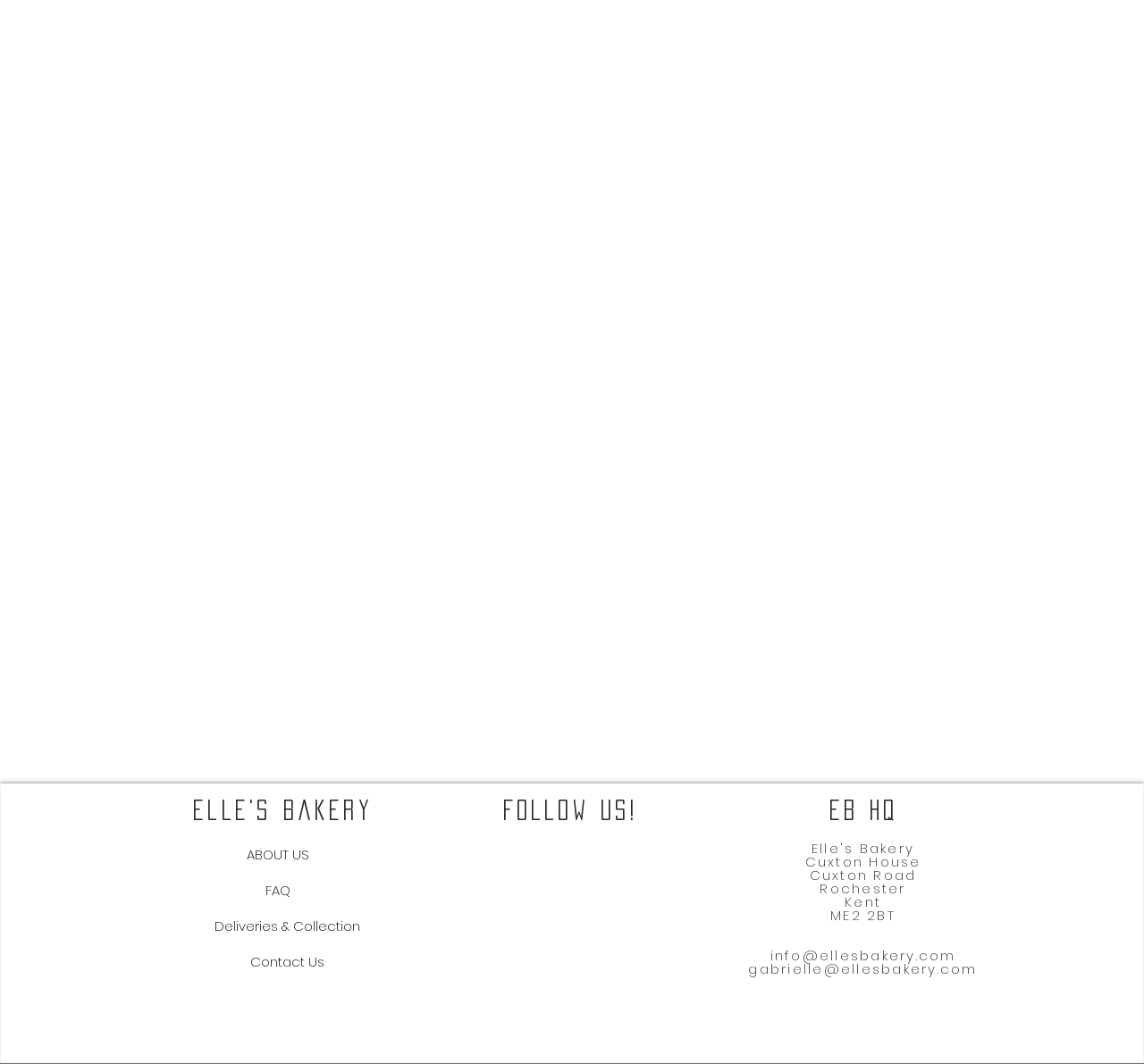Answer this question using a single word or a brief phrase:
What is the purpose of the 'Deliveries & Collection' link?

To provide information on deliveries and collections